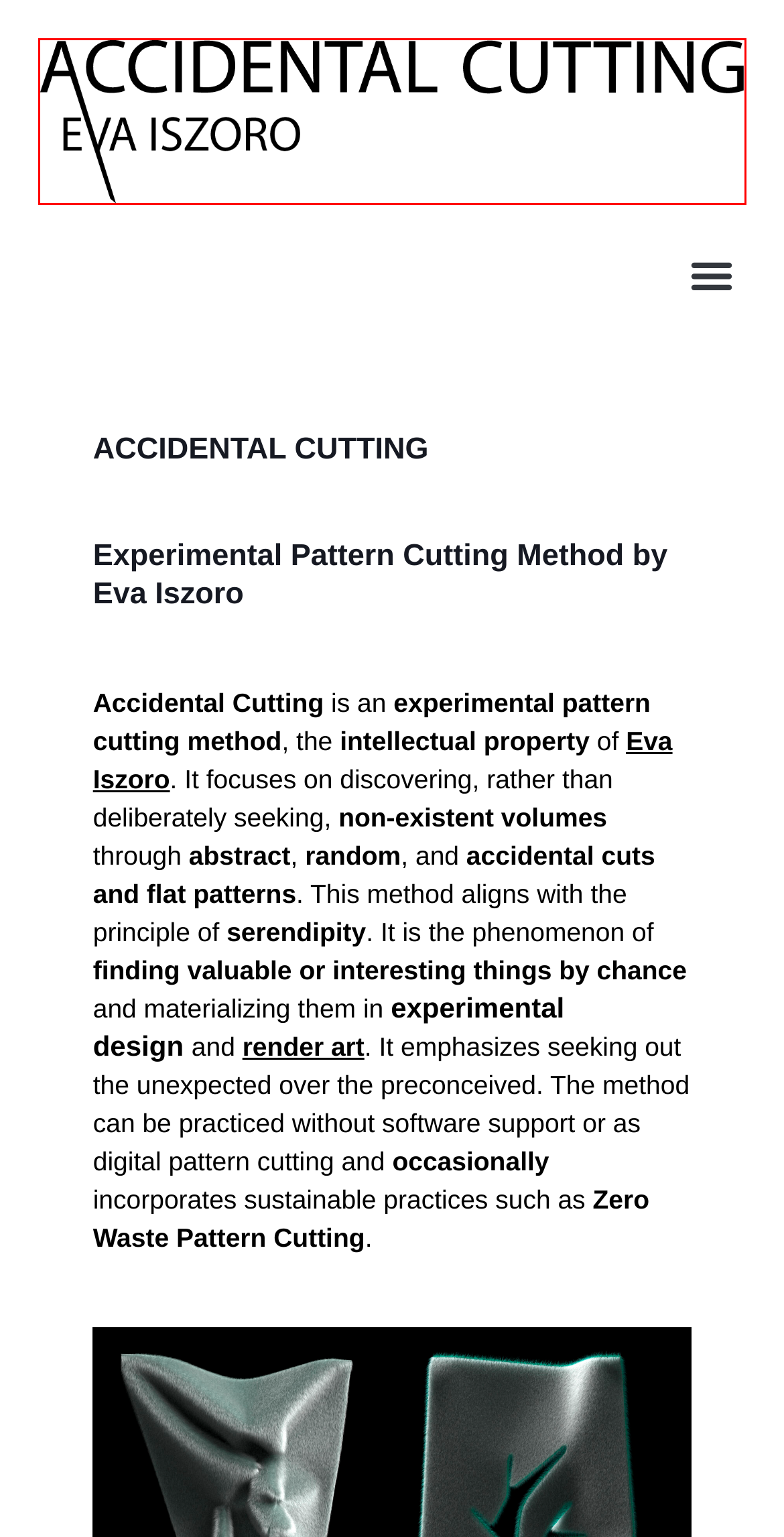Given a webpage screenshot featuring a red rectangle around a UI element, please determine the best description for the new webpage that appears after the element within the bounding box is clicked. The options are:
A. EVA ISZORO - Accidental Cutting
B. HOME - Accidental Cutting
C. VIRTUAL ART - Accidental Cutting
D. Privacy policy - Accidental Cutting
E. PHYGITAL FASHION - Accidental Cutting
F. Métodos directos de patronaje creativo : didáctica y experimentación  | Archivo Digital UPM
G. Terms and conditions - Accidental Cutting
H. 3D ART SERIES & PROYECTS - Accidental Cutting

B